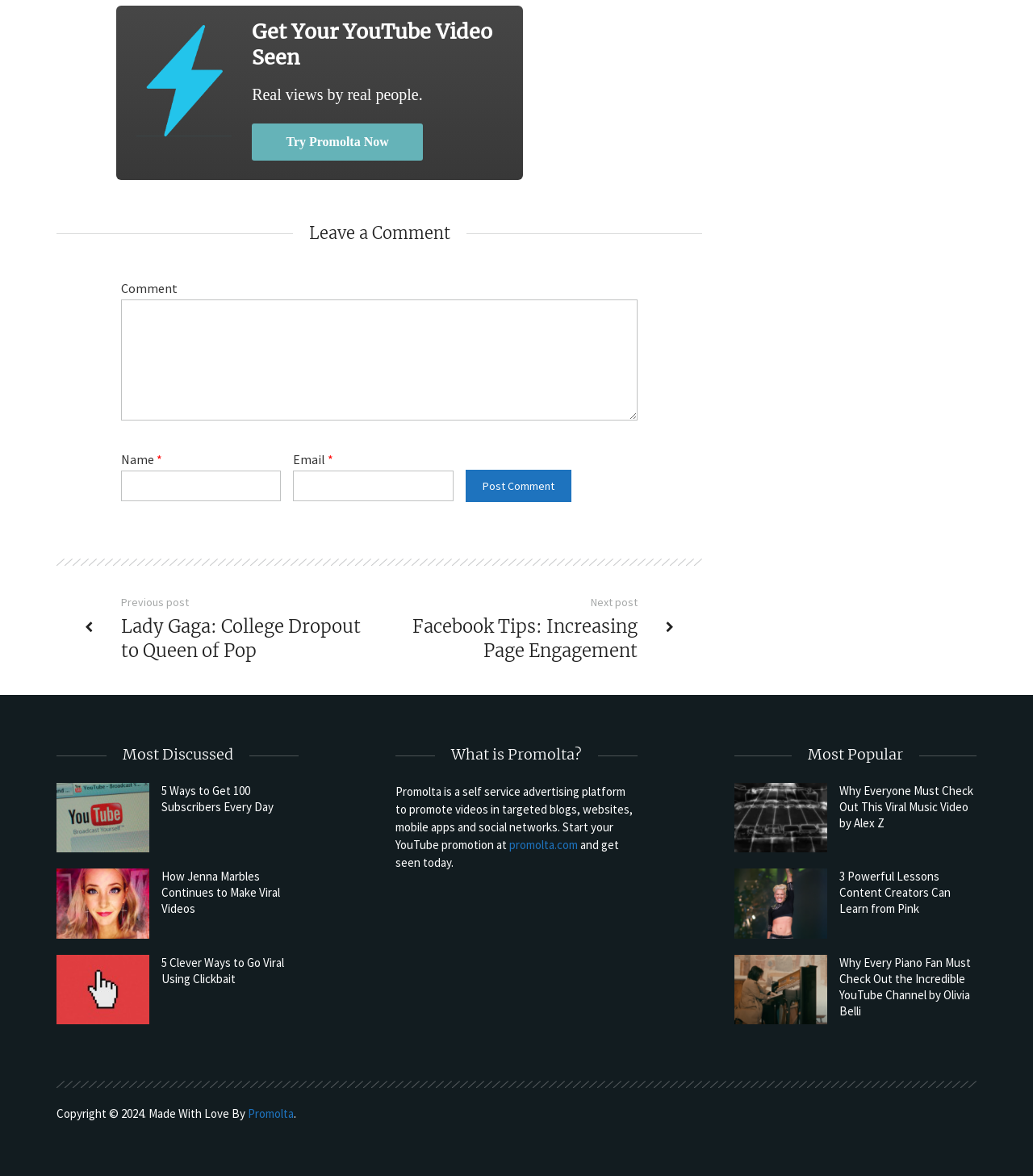Please answer the following question using a single word or phrase: What is the main topic of the webpage?

YouTube promotion